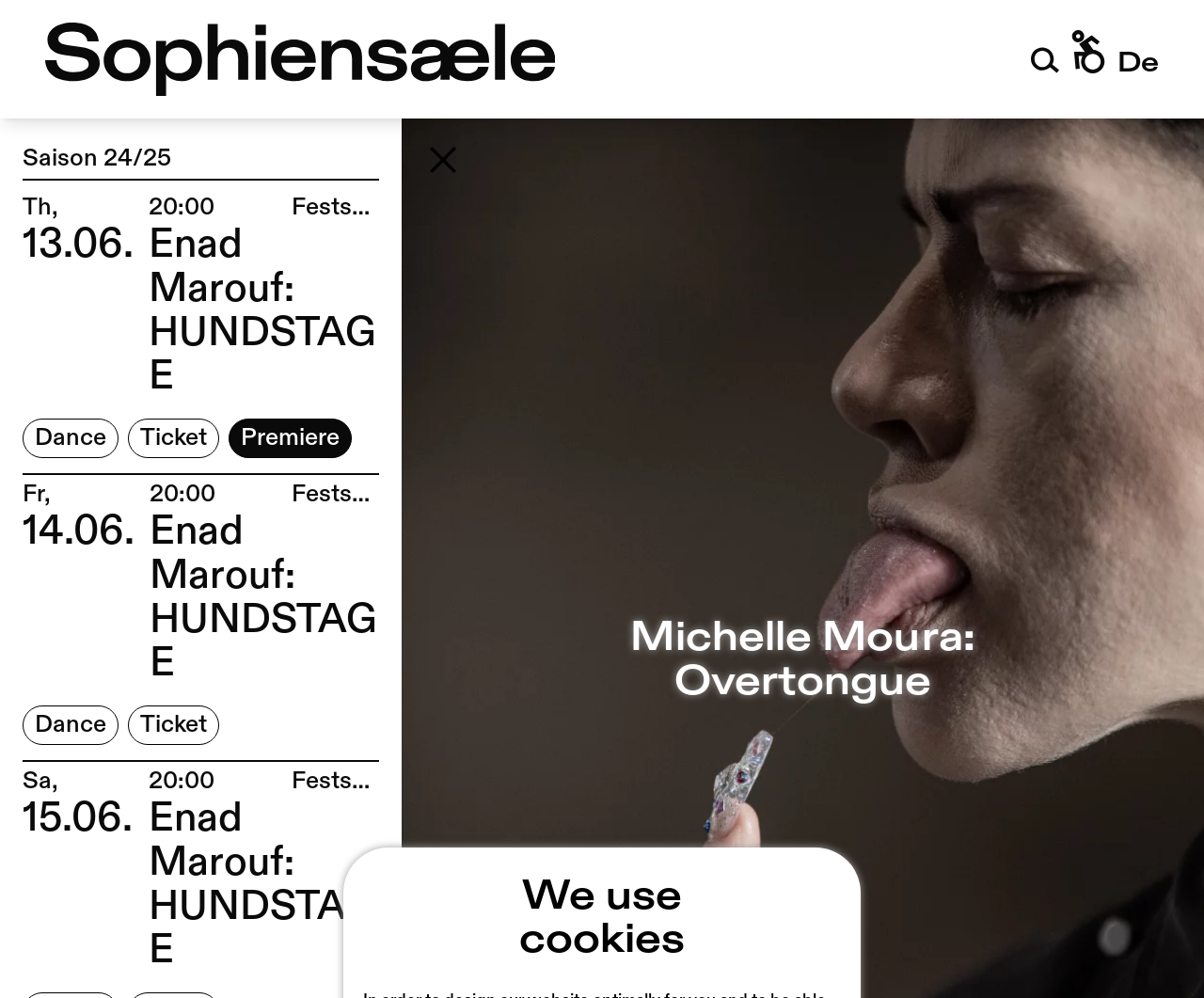Kindly determine the bounding box coordinates for the area that needs to be clicked to execute this instruction: "Get information on accessibility".

[0.885, 0.029, 0.923, 0.074]